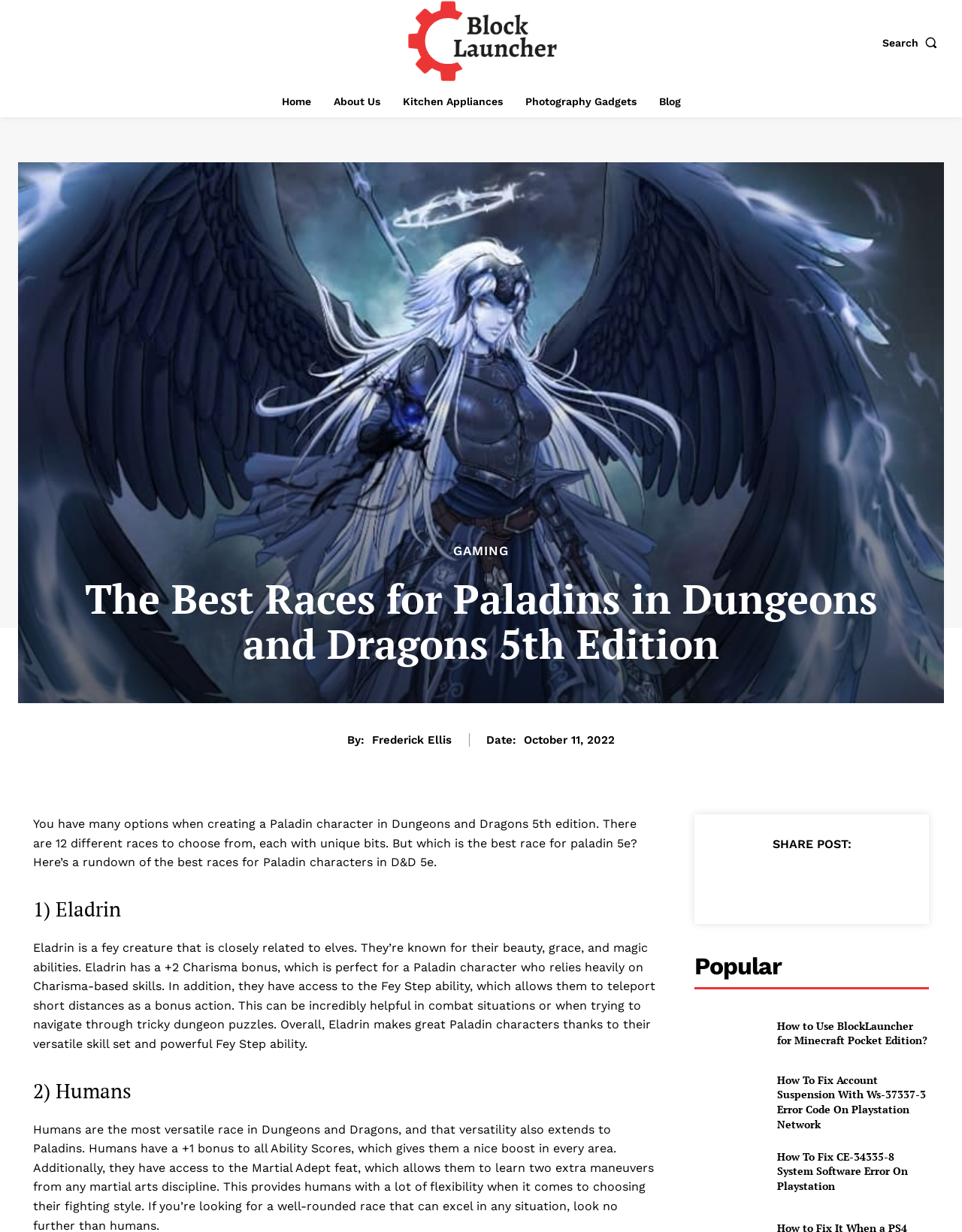What is the date of the article?
Provide an in-depth and detailed explanation in response to the question.

I found the date of the article by looking at the 'Date:' section, which is located below the main heading. The date is mentioned as 'October 11, 2022', which is a static text.